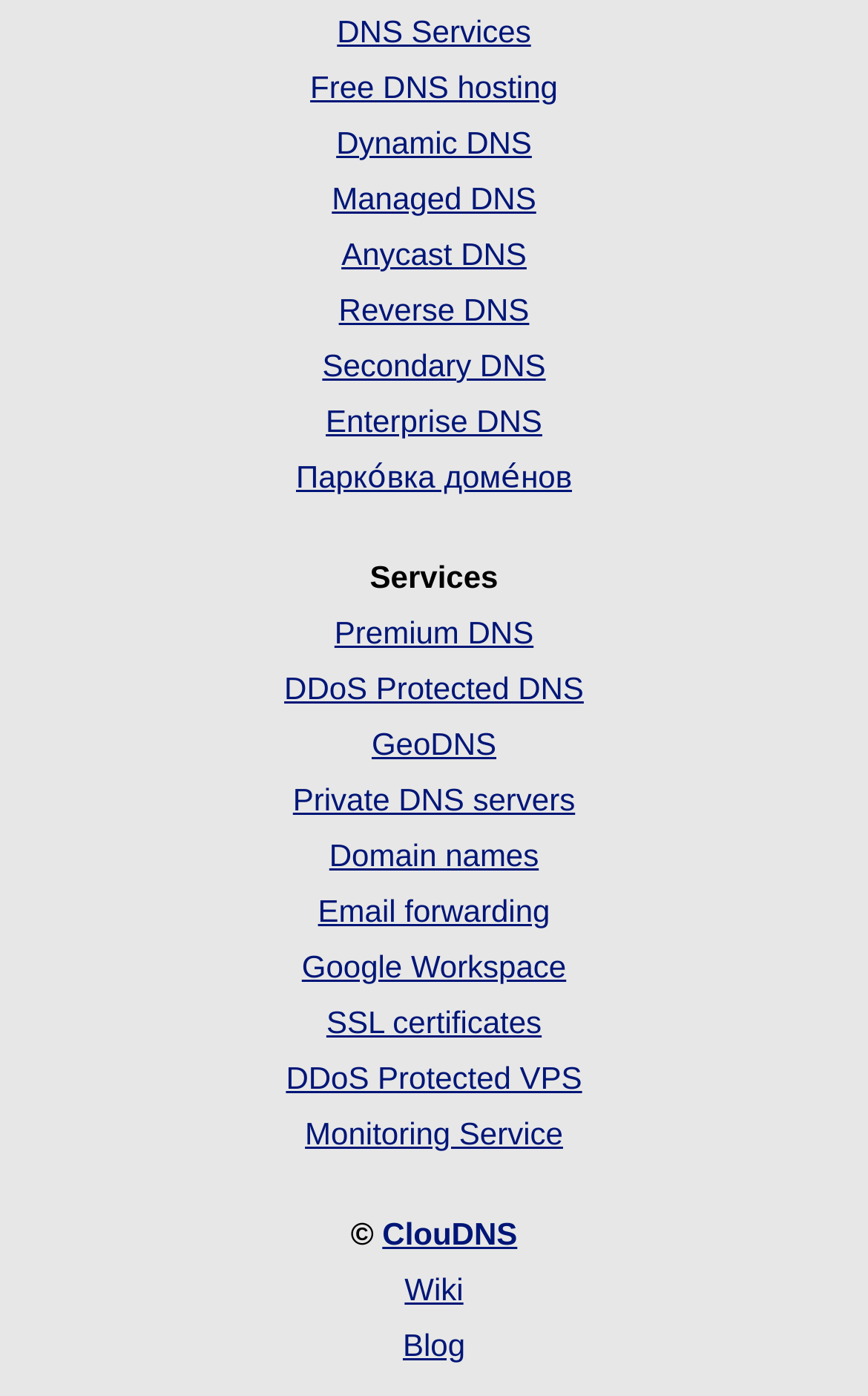Find the bounding box coordinates of the element to click in order to complete the given instruction: "Visit the ClouDNS wiki."

[0.466, 0.911, 0.534, 0.936]